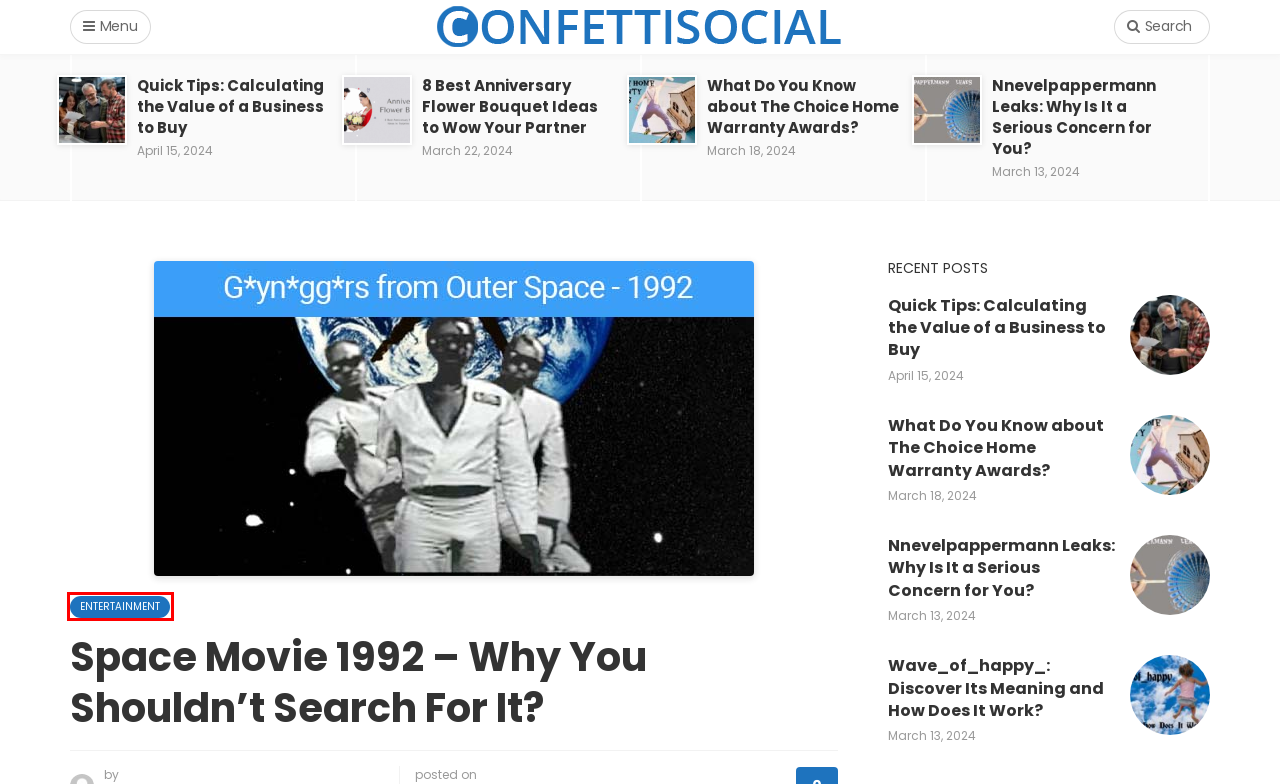Consider the screenshot of a webpage with a red bounding box around an element. Select the webpage description that best corresponds to the new page after clicking the element inside the red bounding box. Here are the candidates:
A. Nnevelpappermann Leaks: Why Is It a Serious Concern for You?
B. Entertainment Archives - Confettisocial | Change Your Life with Confettisocial
C. What Do You Know about The Choice Home Warranty Awards?
D. Chocolate: The Ultimate Gift of Indulgence and Joy
E. 8 Best Anniversary Flower Bouquet Ideas to Wow Your Partner
F. Quick Tips: Calculating the Value of a Business to Buy
G. Change Your Life with confettisocial
H. Wave_of_happy_: Discover Its Meaning and How Does It Work?

B